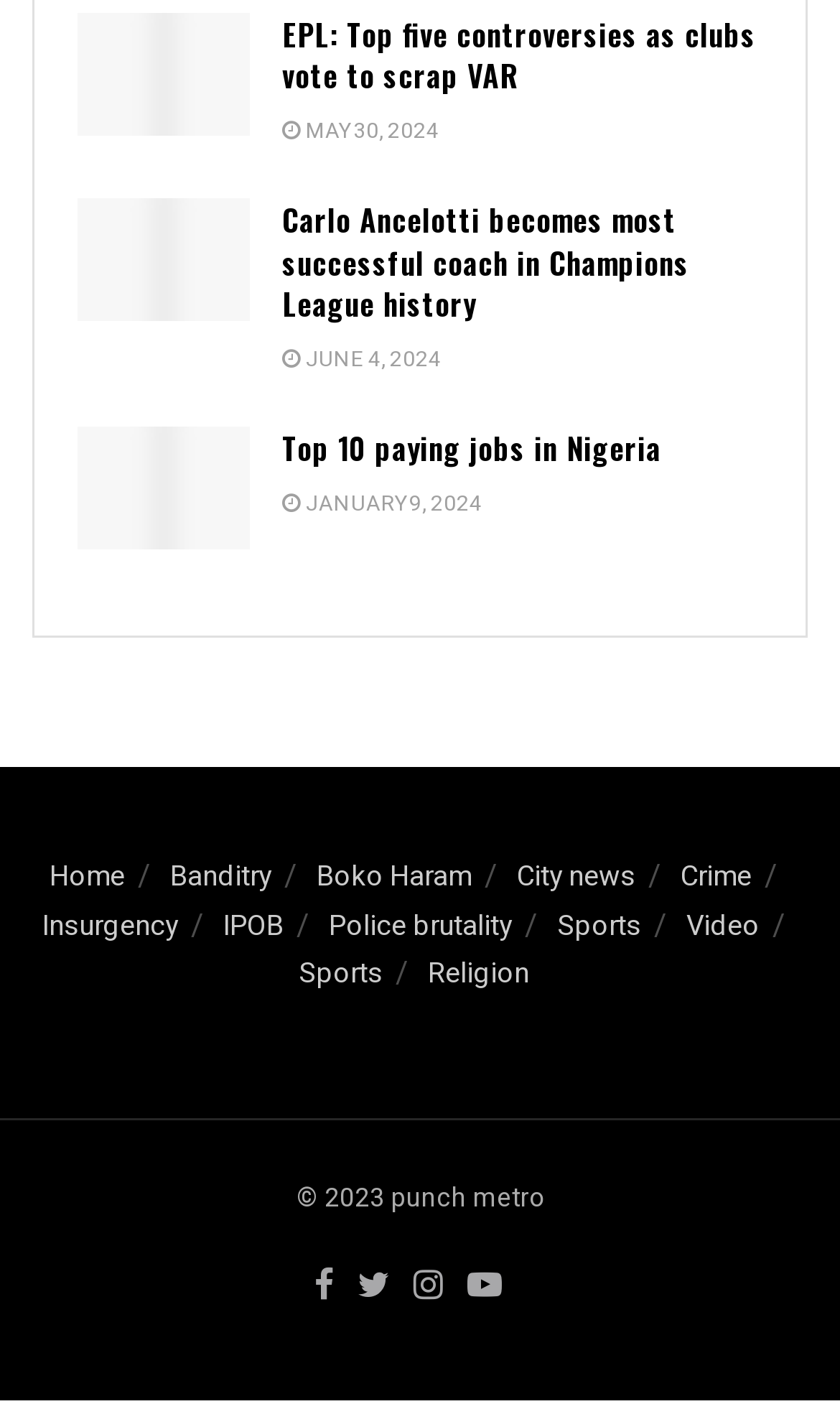Provide a short answer to the following question with just one word or phrase: How many articles are on the webpage?

3